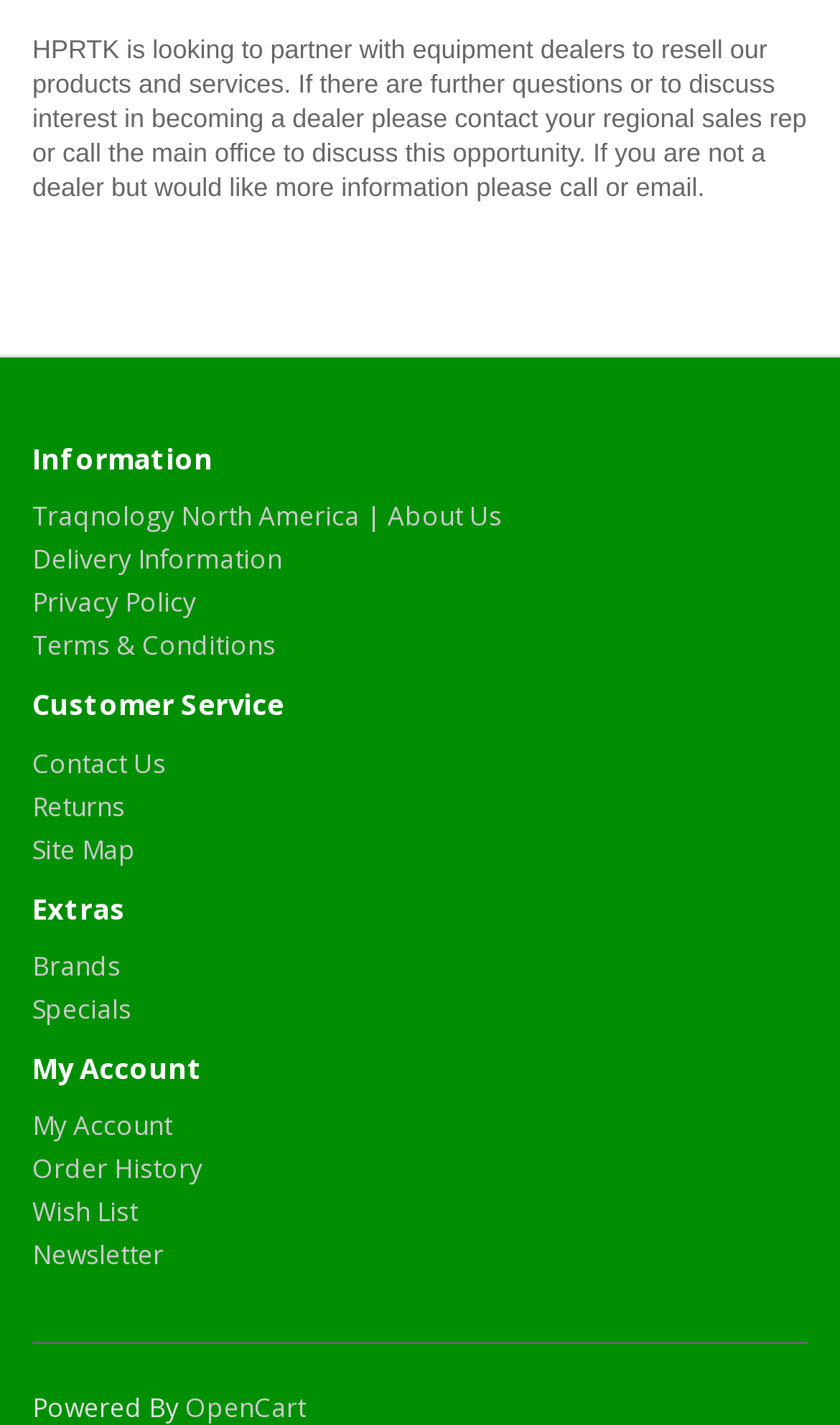What is the last link under the 'My Account' category?
Provide a concise answer using a single word or phrase based on the image.

Newsletter